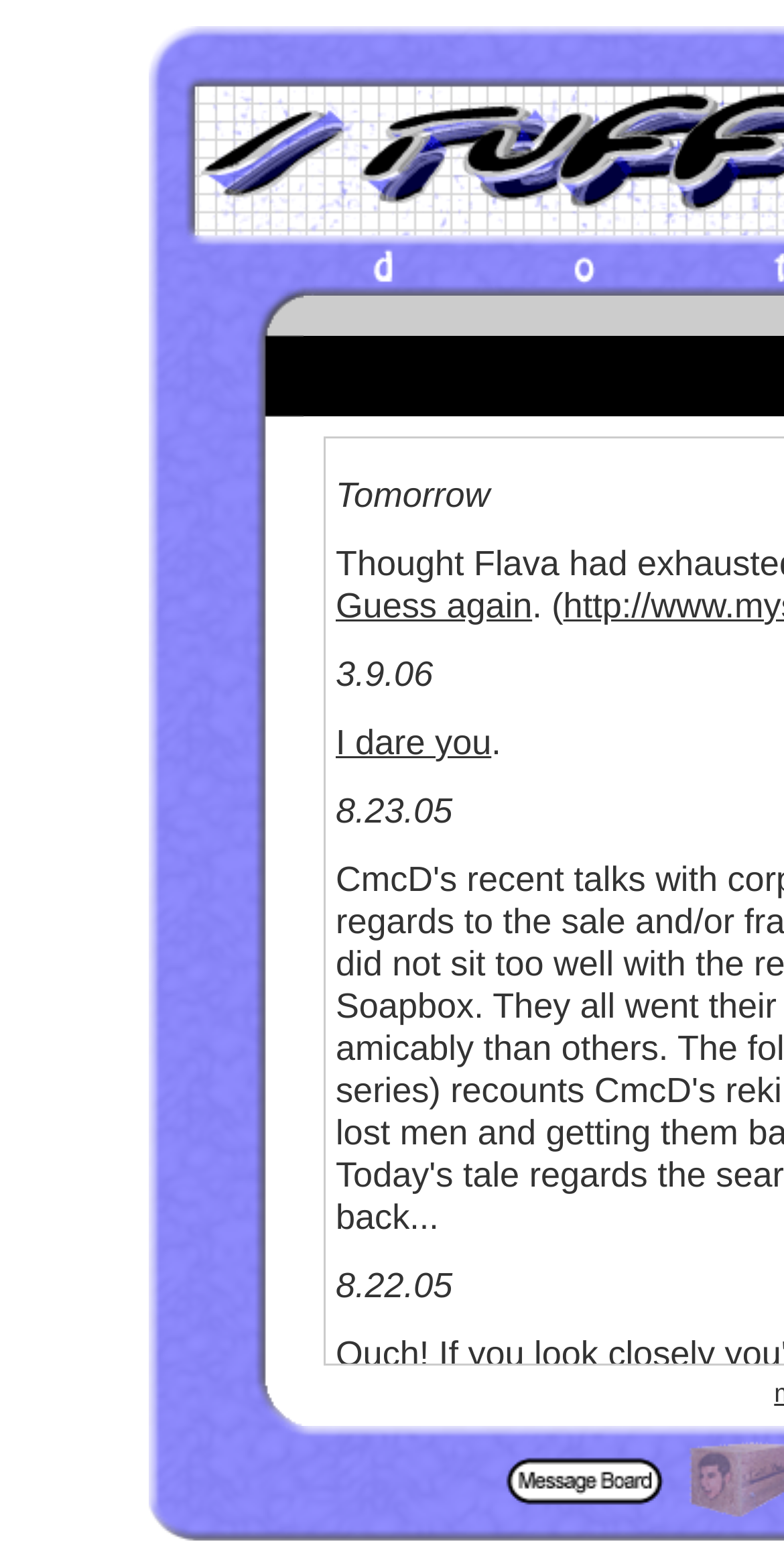Please find the bounding box coordinates (top-left x, top-left y, bottom-right x, bottom-right y) in the screenshot for the UI element described as follows: Ouch!

[0.428, 0.855, 0.547, 0.881]